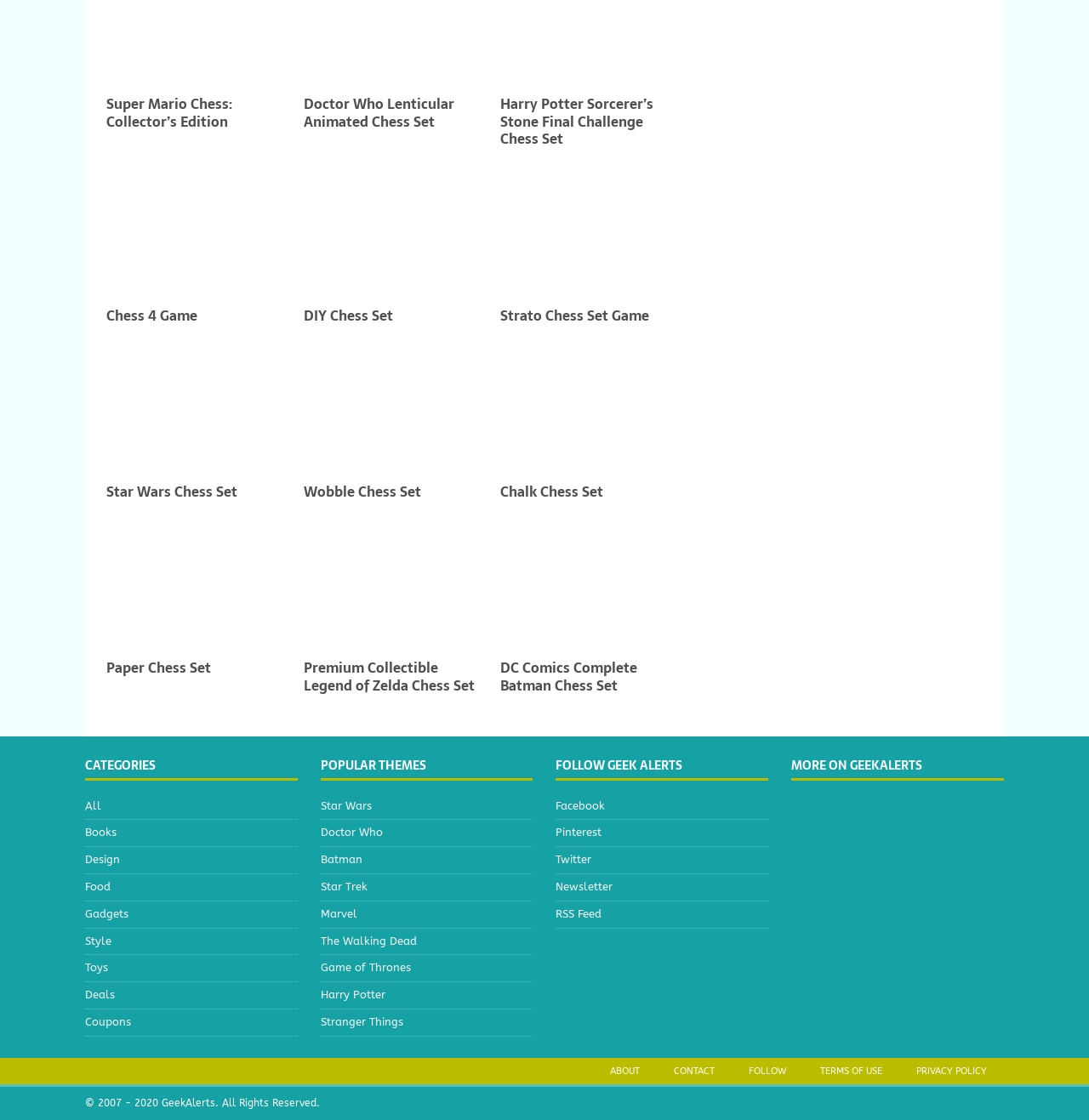Identify the bounding box of the UI component described as: "Batman".

[0.294, 0.756, 0.489, 0.78]